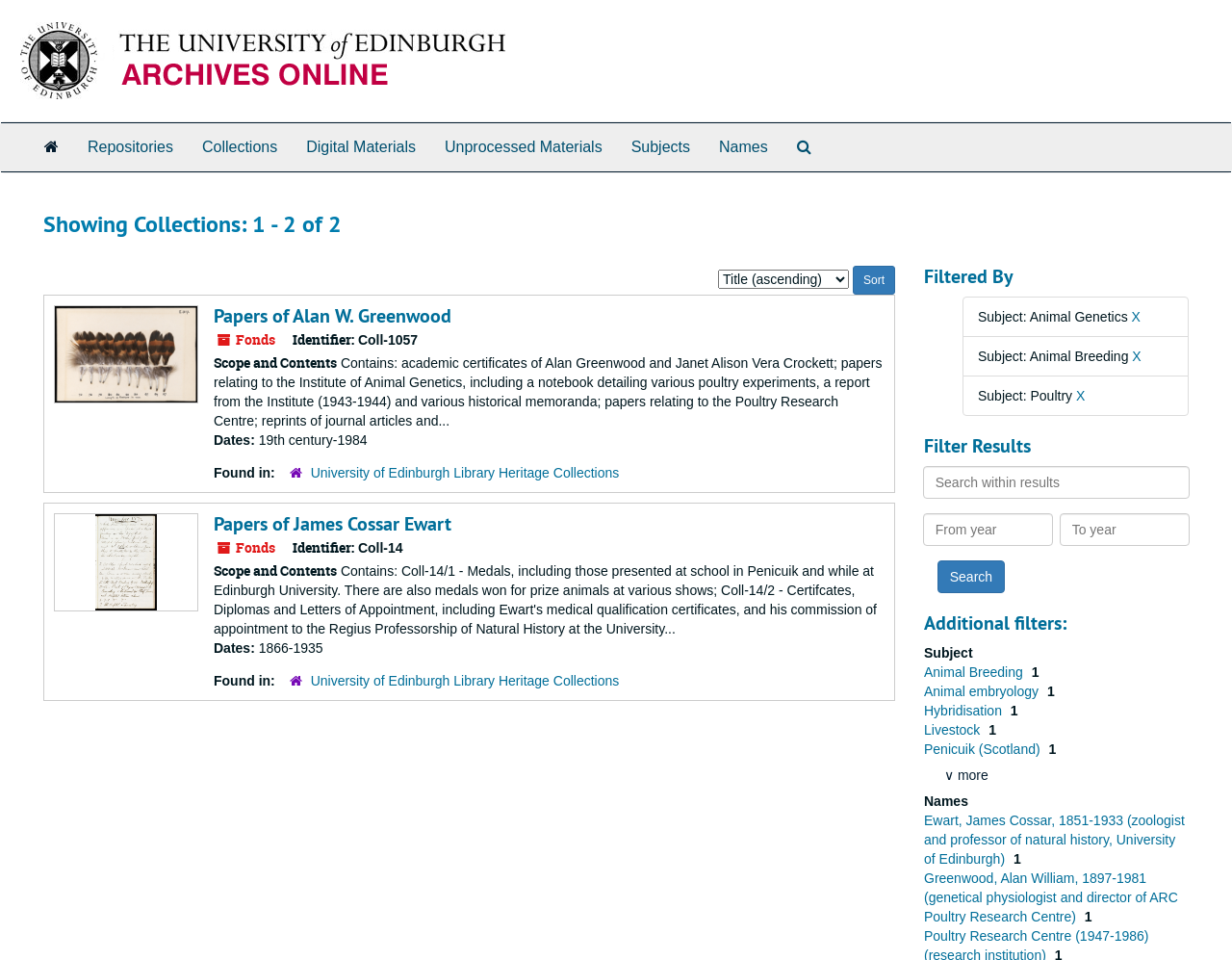Determine the bounding box coordinates of the clickable element to achieve the following action: 'Sort the collections'. Provide the coordinates as four float values between 0 and 1, formatted as [left, top, right, bottom].

[0.583, 0.281, 0.689, 0.301]